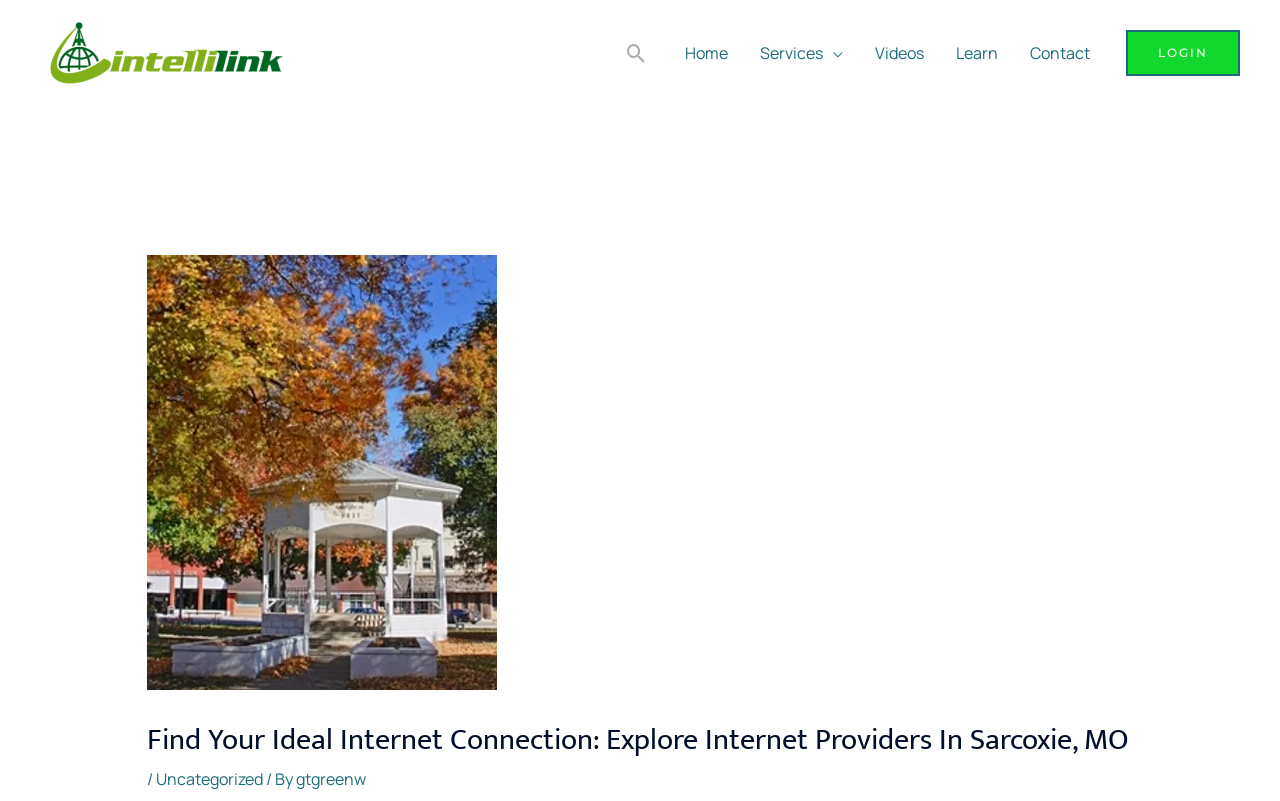Determine the main heading text of the webpage.

Find Your Ideal Internet Connection: Explore Internet Providers In Sarcoxie, MO